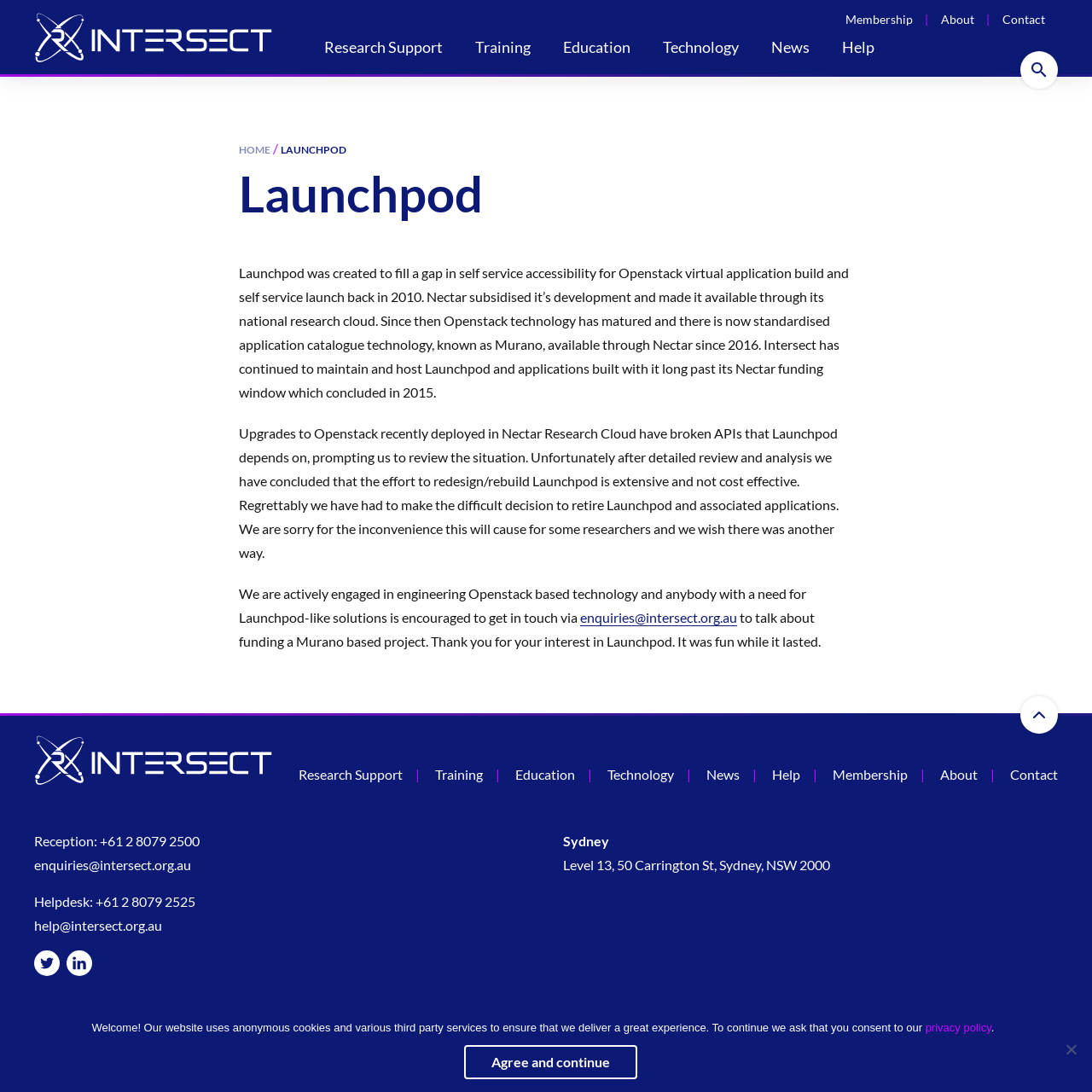Determine the bounding box coordinates of the clickable region to execute the instruction: "Click the About link". The coordinates should be four float numbers between 0 and 1, denoted as [left, top, right, bottom].

[0.862, 0.011, 0.892, 0.024]